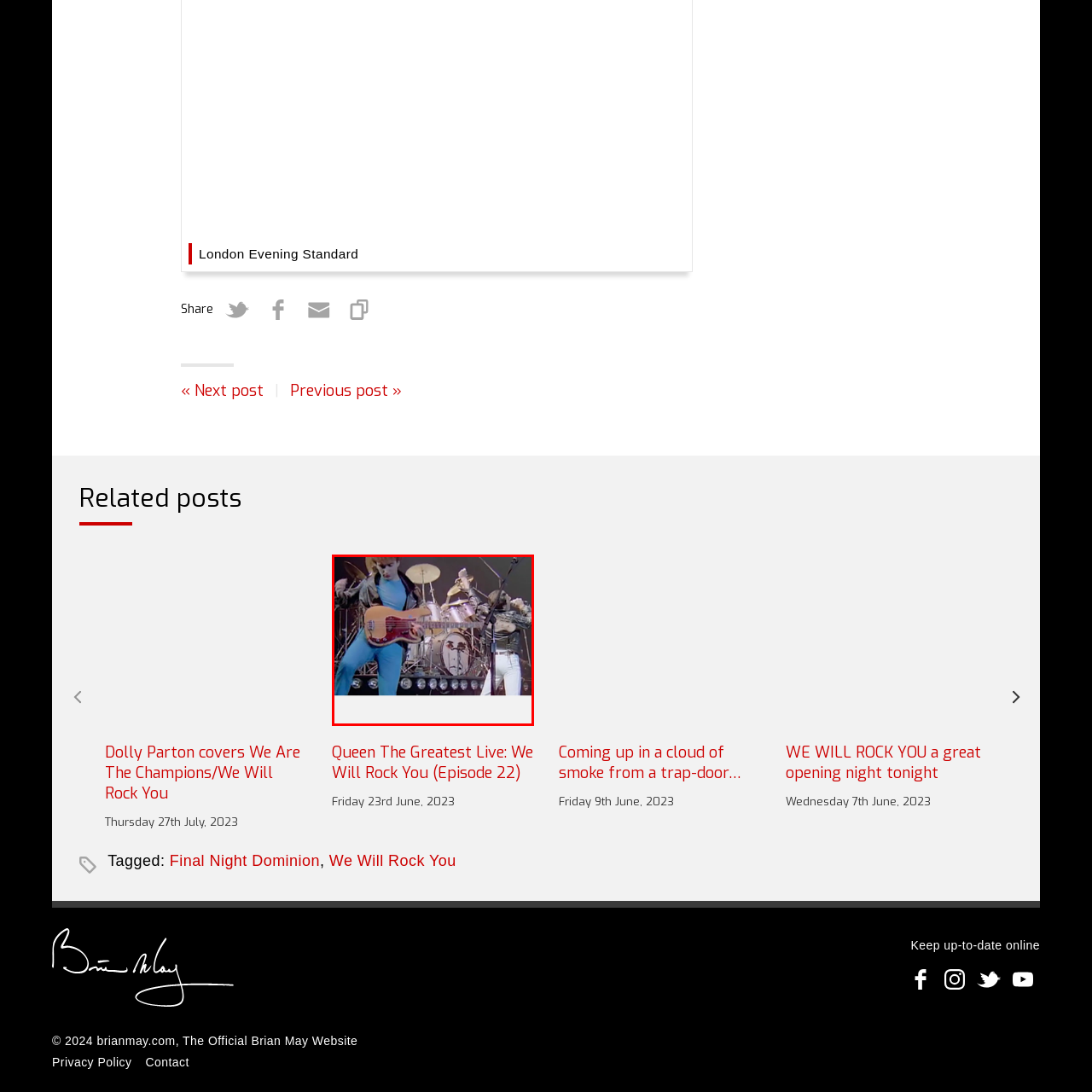Direct your attention to the image marked by the red box and answer the given question using a single word or phrase:
What is depicted on the large backdrop behind the drum set?

a drawn face